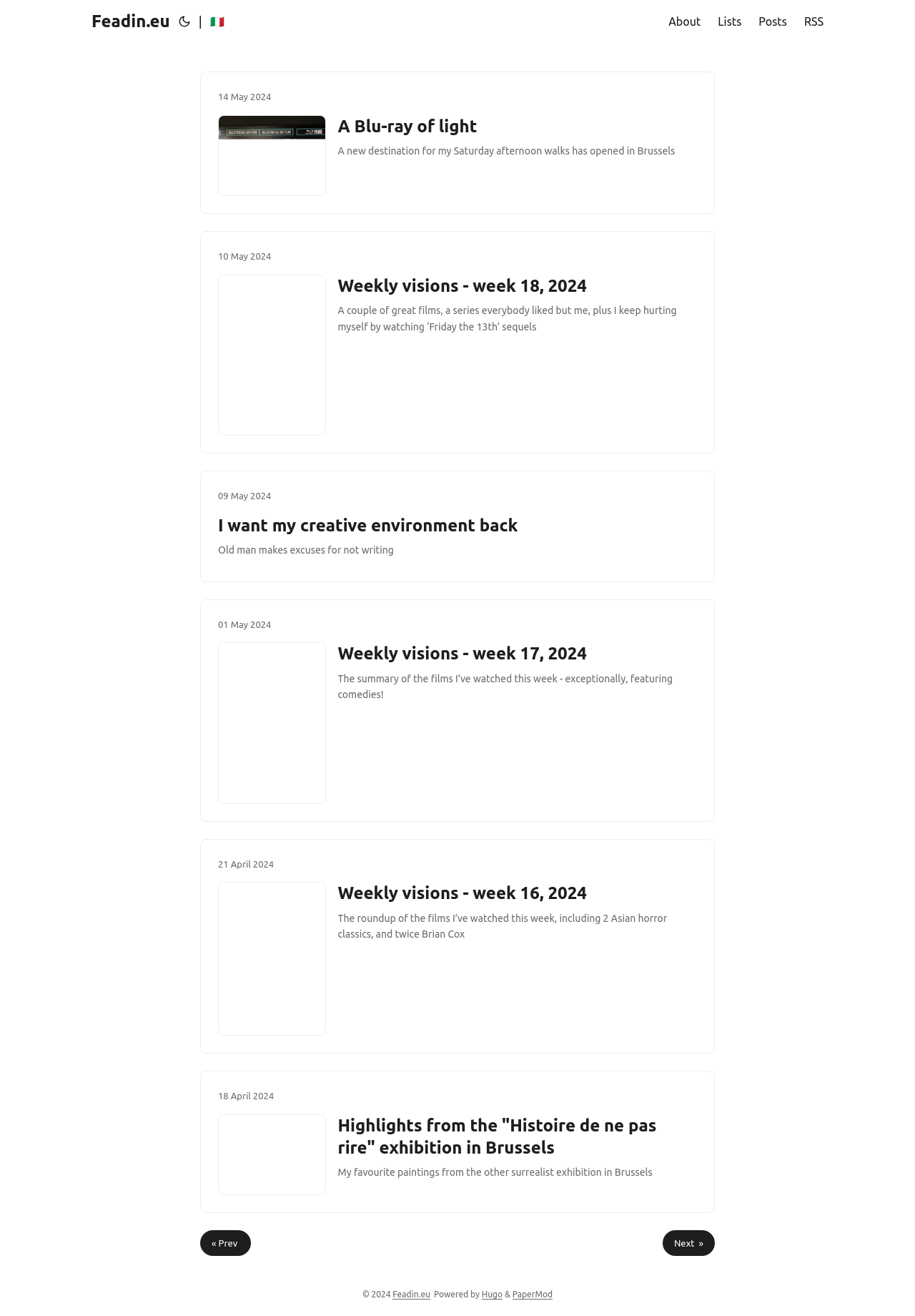Please mark the bounding box coordinates of the area that should be clicked to carry out the instruction: "View the post 'Weekly visions - week 18, 2024'".

[0.22, 0.176, 0.78, 0.344]